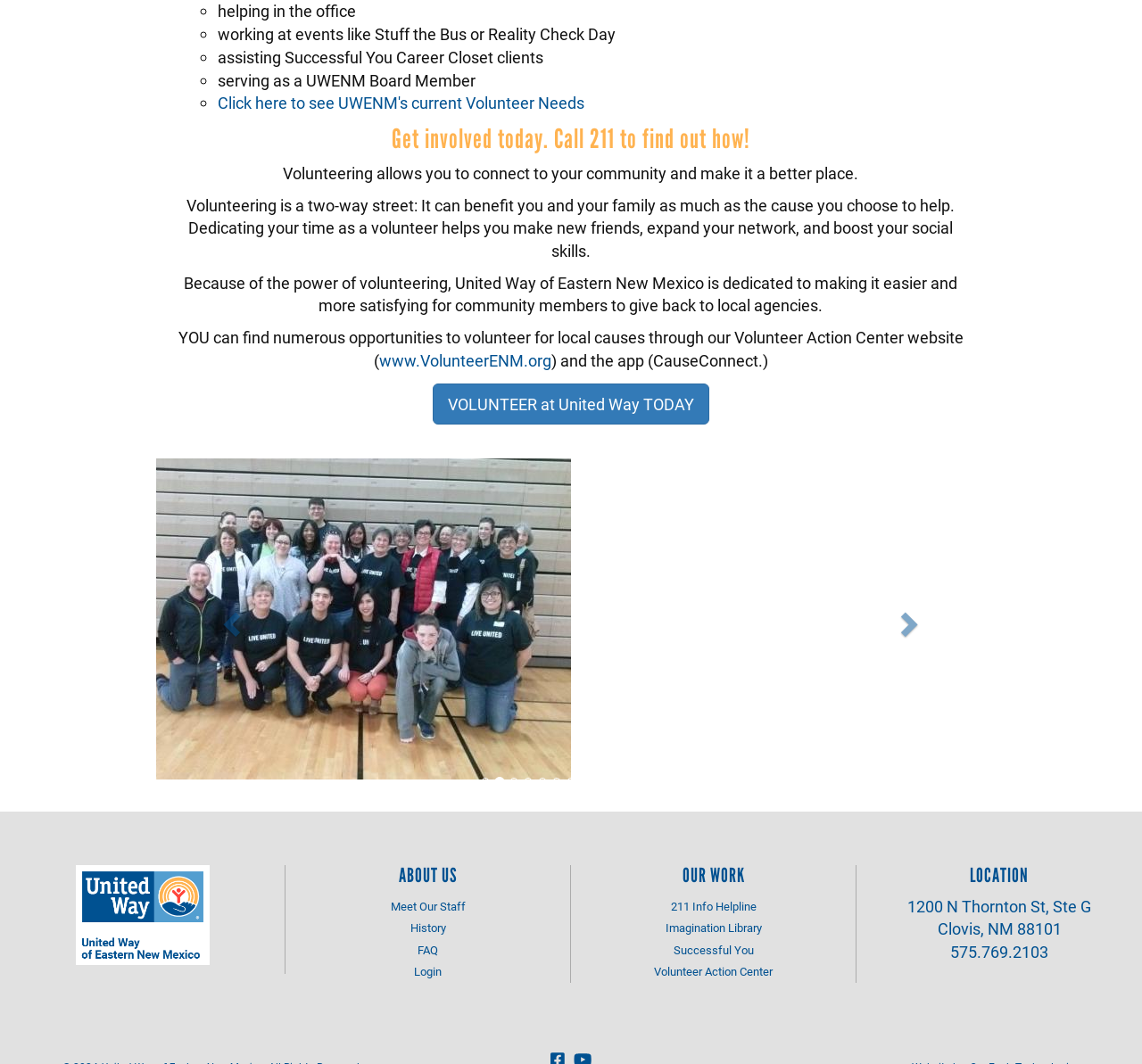Please provide the bounding box coordinates for the element that needs to be clicked to perform the following instruction: "Click to see UWENM's current Volunteer Needs". The coordinates should be given as four float numbers between 0 and 1, i.e., [left, top, right, bottom].

[0.191, 0.087, 0.512, 0.107]